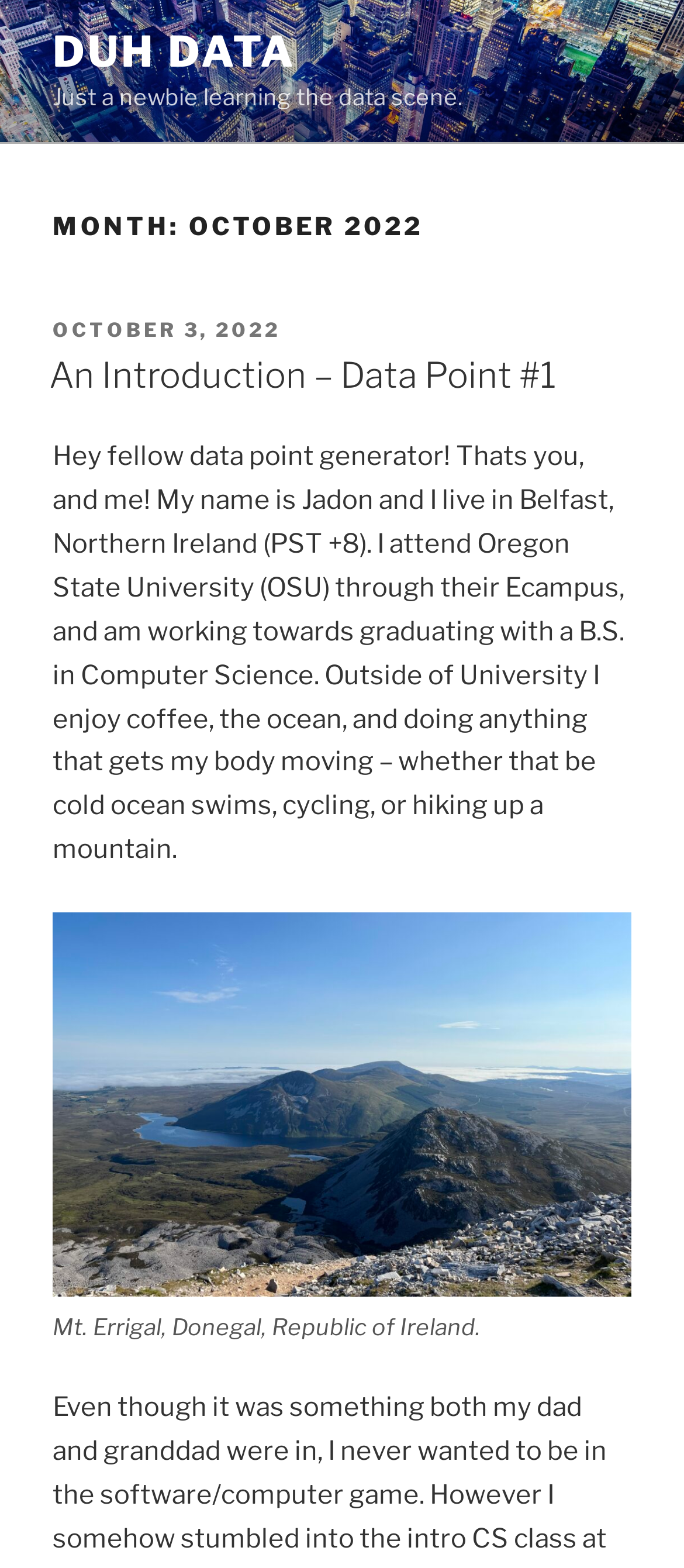Provide a thorough description of the webpage you see.

The webpage is titled "October 2022 – Duh Data" and has a prominent link to "DUH DATA" at the top left corner. Below this link, there is a brief introduction that reads "Just a newbie learning the data scene." 

The main content of the page is divided into sections, with a heading "MONTH: OCTOBER 2022" at the top. This section contains a subheading "POSTED ON" followed by a date "OCTOBER 3, 2022", which is a link. 

Below this, there is another heading "An Introduction – Data Point #1", which is also a link. This section contains a lengthy paragraph of text that introduces the author, Jadon, who lives in Belfast, Northern Ireland, and is studying Computer Science at Oregon State University. The text also mentions Jadon's hobbies, including coffee, the ocean, and outdoor activities.

At the bottom of the page, there is a figure with a caption "Mt. Errigal, Donegal, Republic of Ireland." The figure is likely an image, but its exact content is not specified.